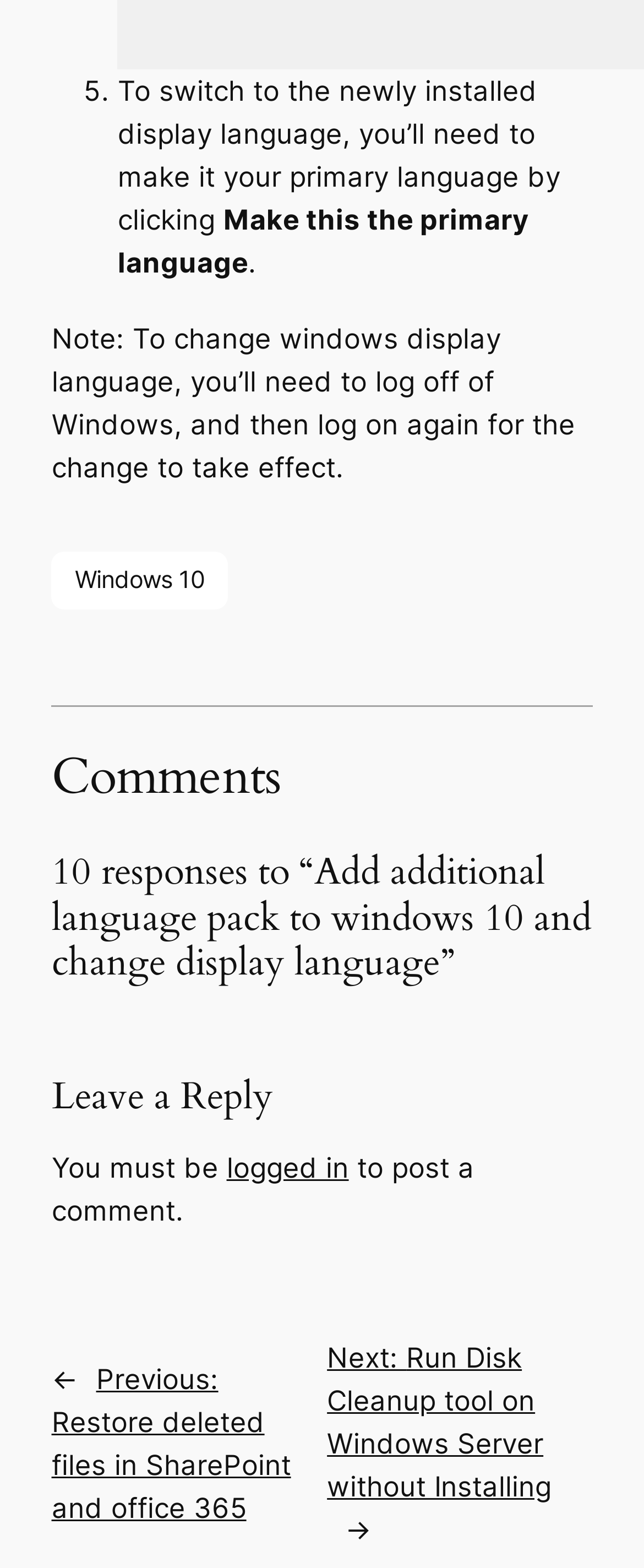How many responses are there to the article?
Give a one-word or short-phrase answer derived from the screenshot.

10